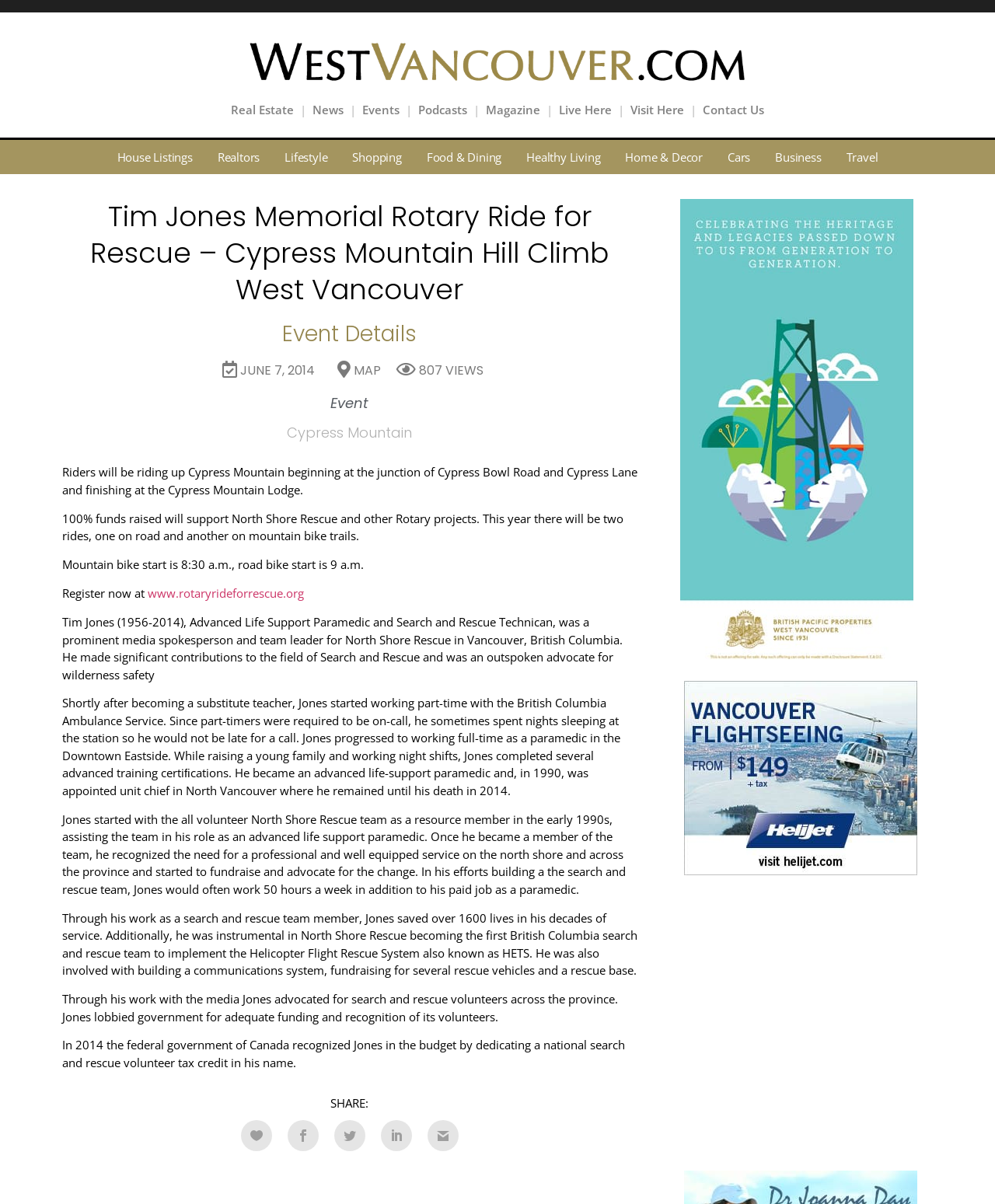Please answer the following question using a single word or phrase: What is the start time of the mountain bike ride?

8:30 a.m.